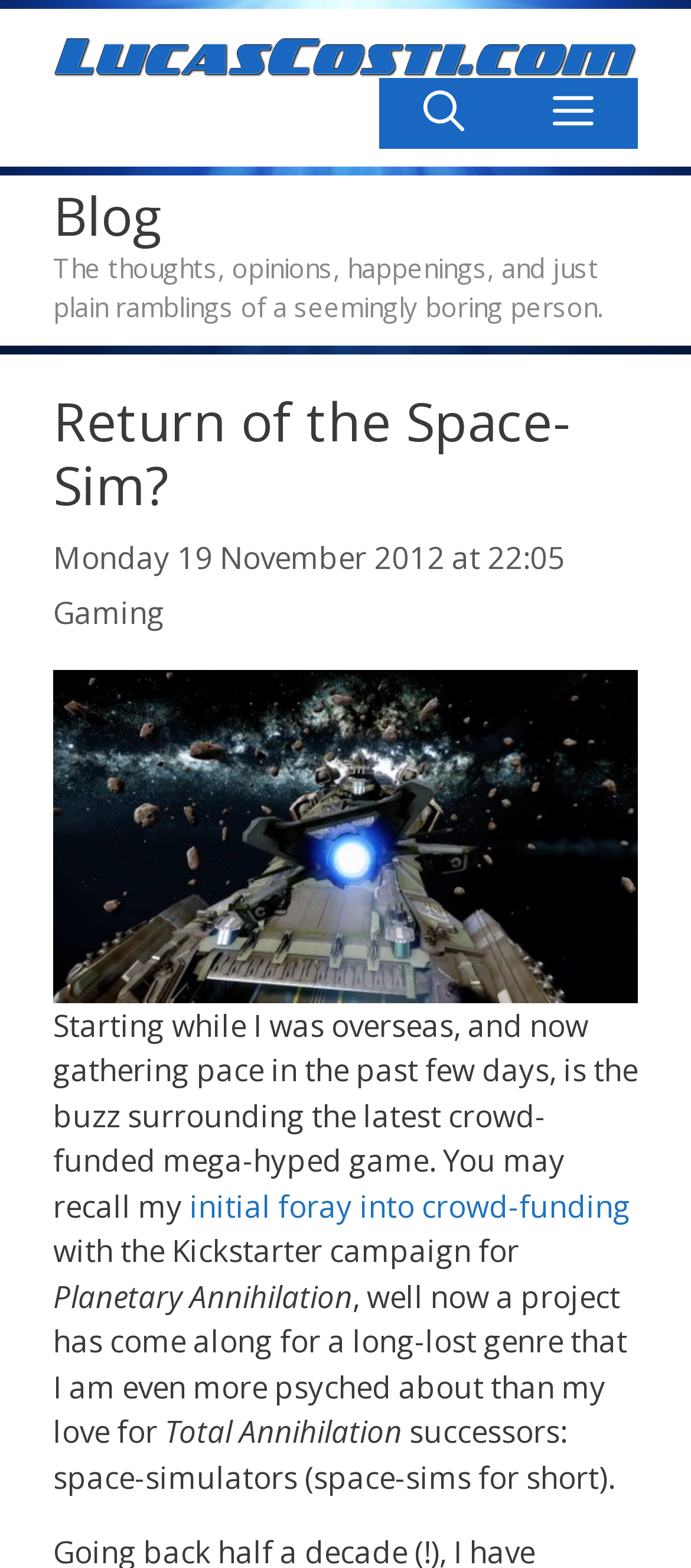What is the name of the game mentioned in the blog post?
Please answer the question with a detailed response using the information from the screenshot.

The name of the game can be found in the link element with the text 'Star Citizen', which is located below the heading 'Return of the Space-Sim?'.